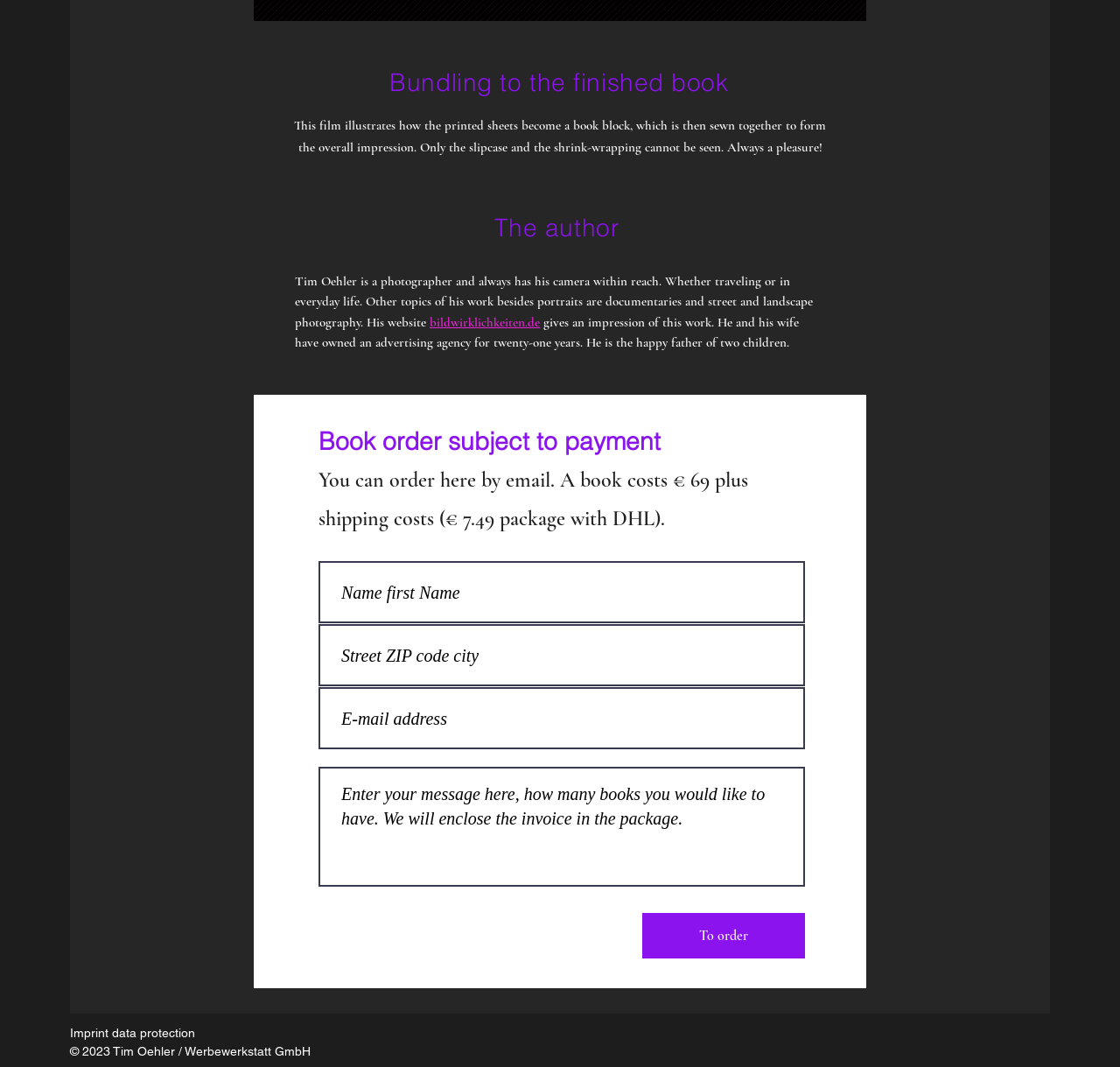What is the website of the author?
Using the image, respond with a single word or phrase.

bildwirklichkeiten.de